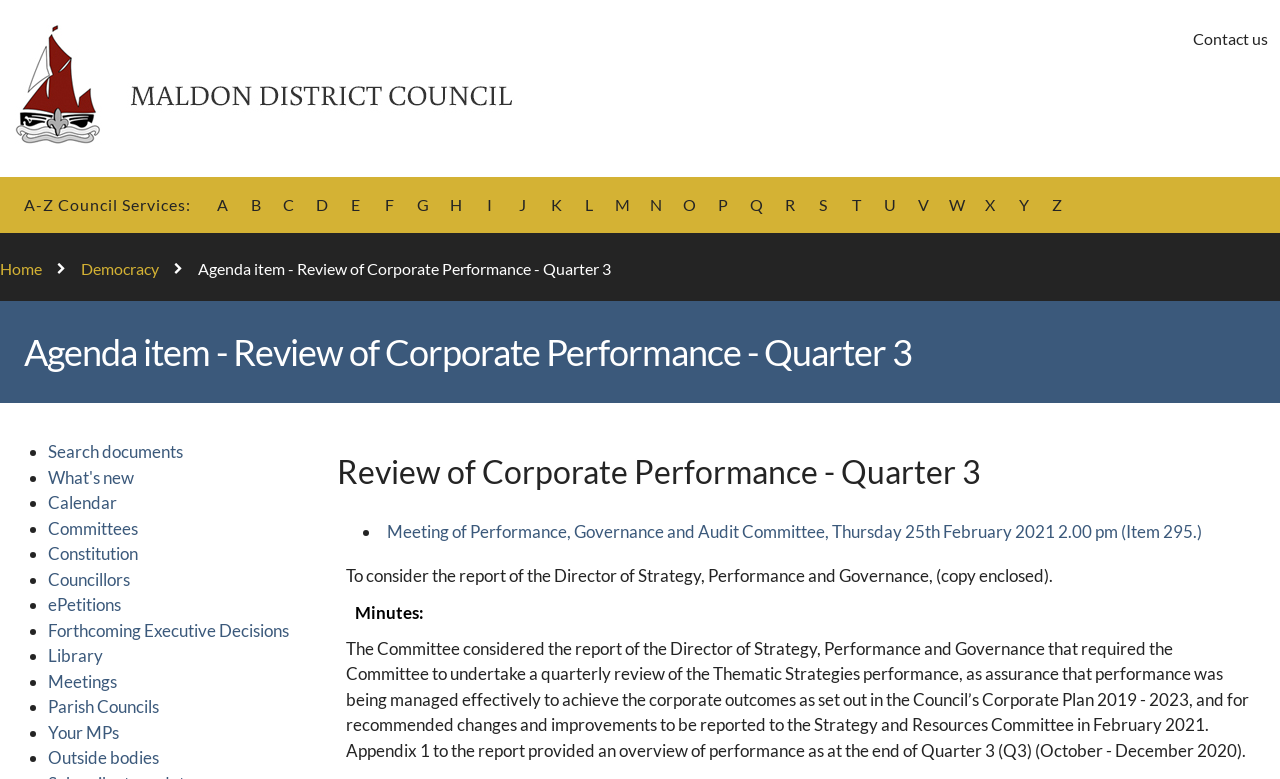Locate the bounding box coordinates of the clickable element to fulfill the following instruction: "Search documents". Provide the coordinates as four float numbers between 0 and 1 in the format [left, top, right, bottom].

[0.038, 0.566, 0.143, 0.593]